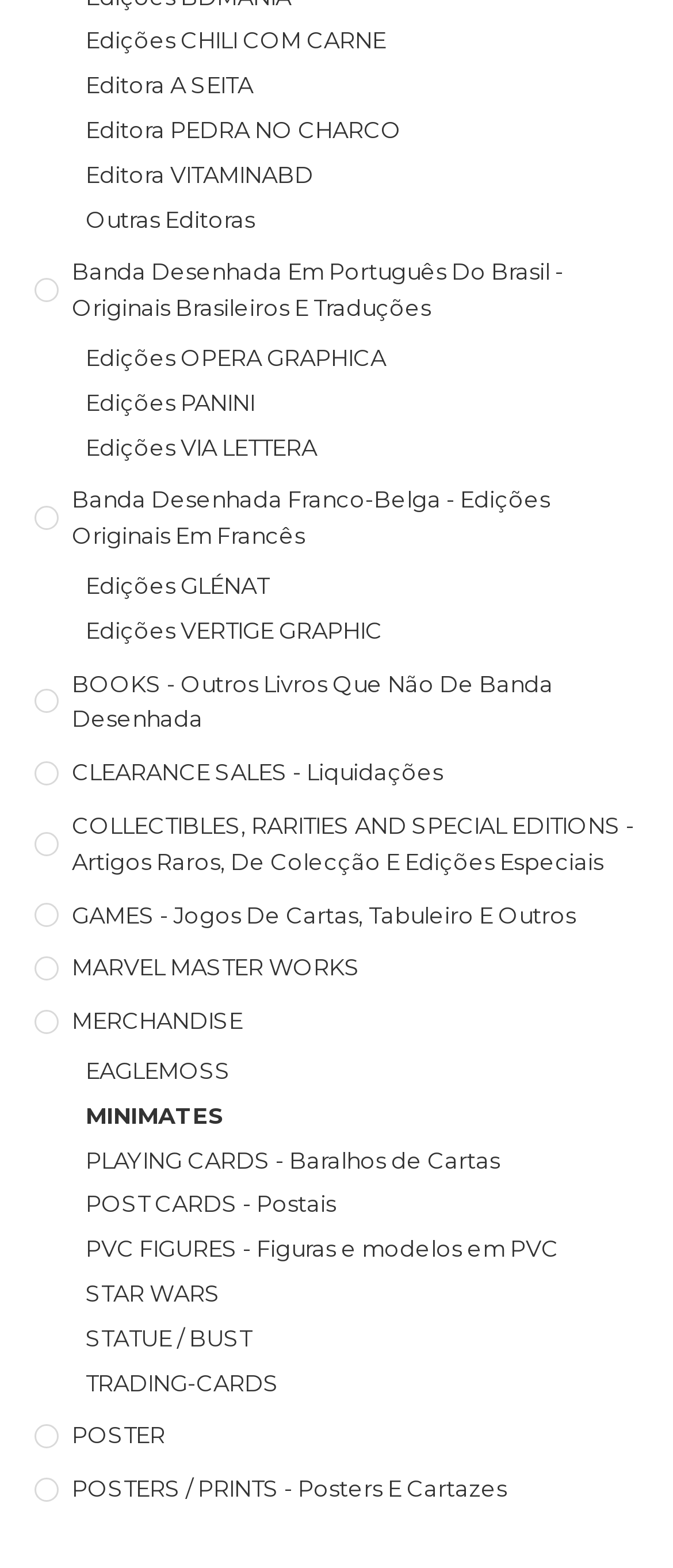Please determine the bounding box coordinates for the UI element described as: "Edições VERTIGE GRAPHIC".

[0.127, 0.391, 0.95, 0.414]